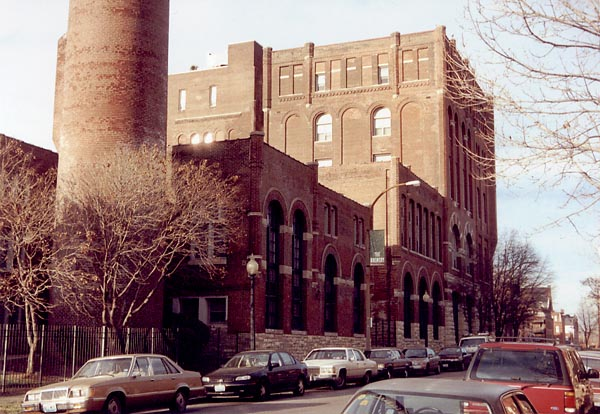What is the era of the vintage cars in the image?
From the details in the image, provide a complete and detailed answer to the question.

The caption specifically mentions that the street is lined with vintage cars from the 1970s and 1980s, giving a nostalgic feel to the image.